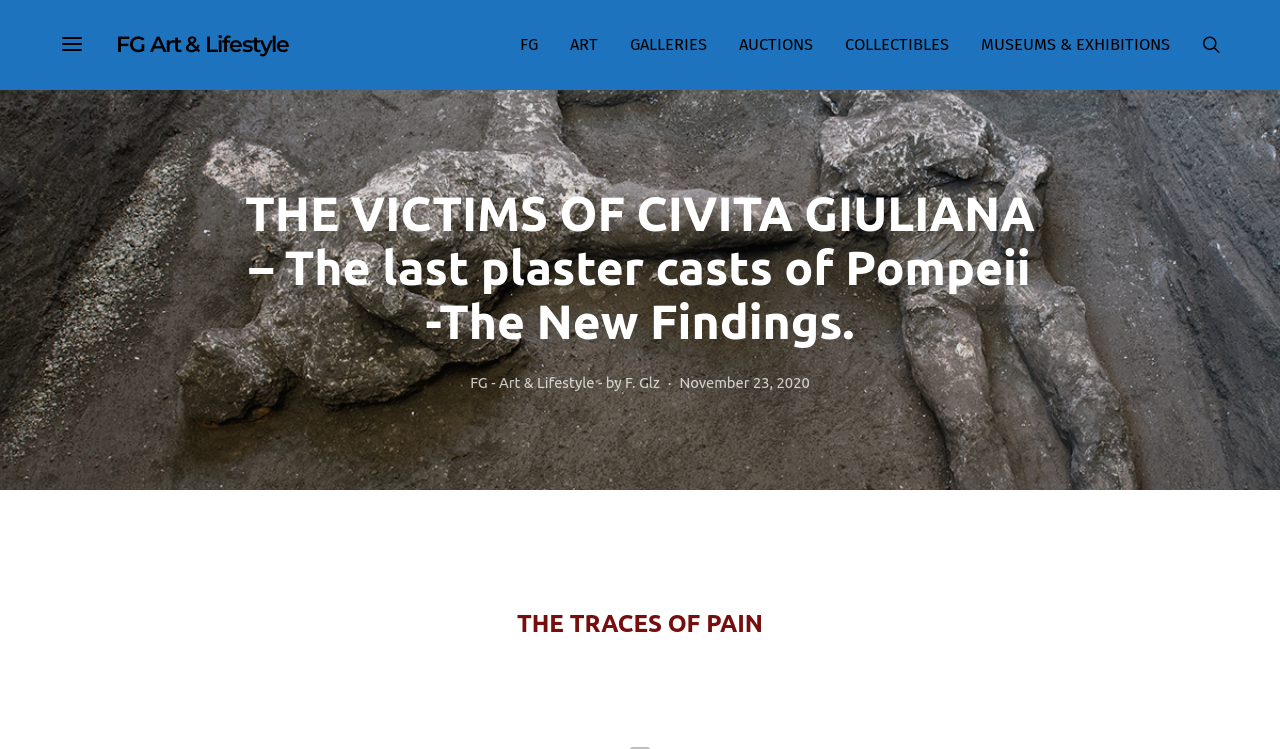Indicate the bounding box coordinates of the element that needs to be clicked to satisfy the following instruction: "Click the 'BOOK YOUR STAY' button". The coordinates should be four float numbers between 0 and 1, i.e., [left, top, right, bottom].

None